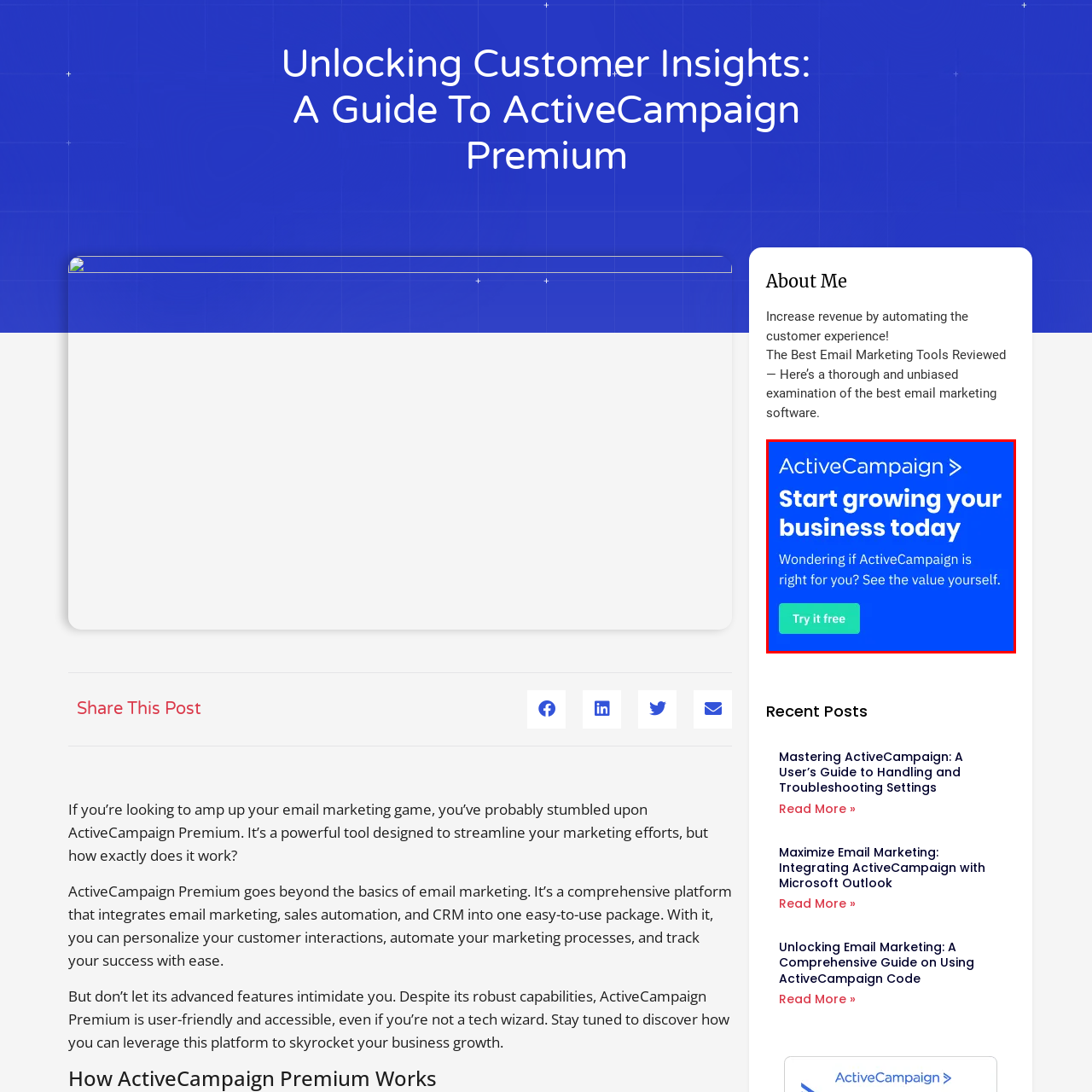Examine the section enclosed by the red box and give a brief answer to the question: What is the message in bold white text?

Start growing your business today